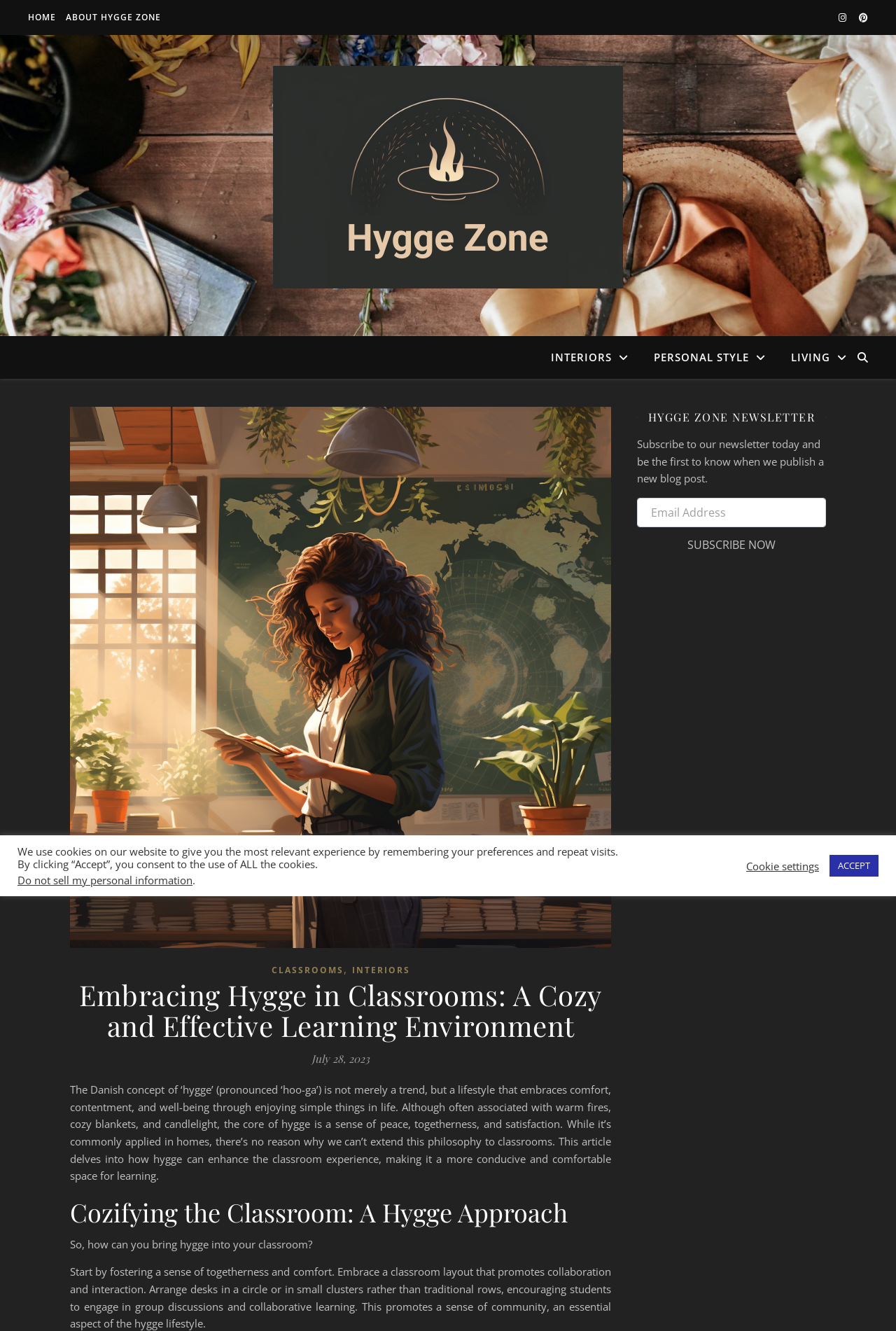Find the bounding box coordinates of the area to click in order to follow the instruction: "Read the article about CLASSROOMS".

[0.303, 0.723, 0.383, 0.736]